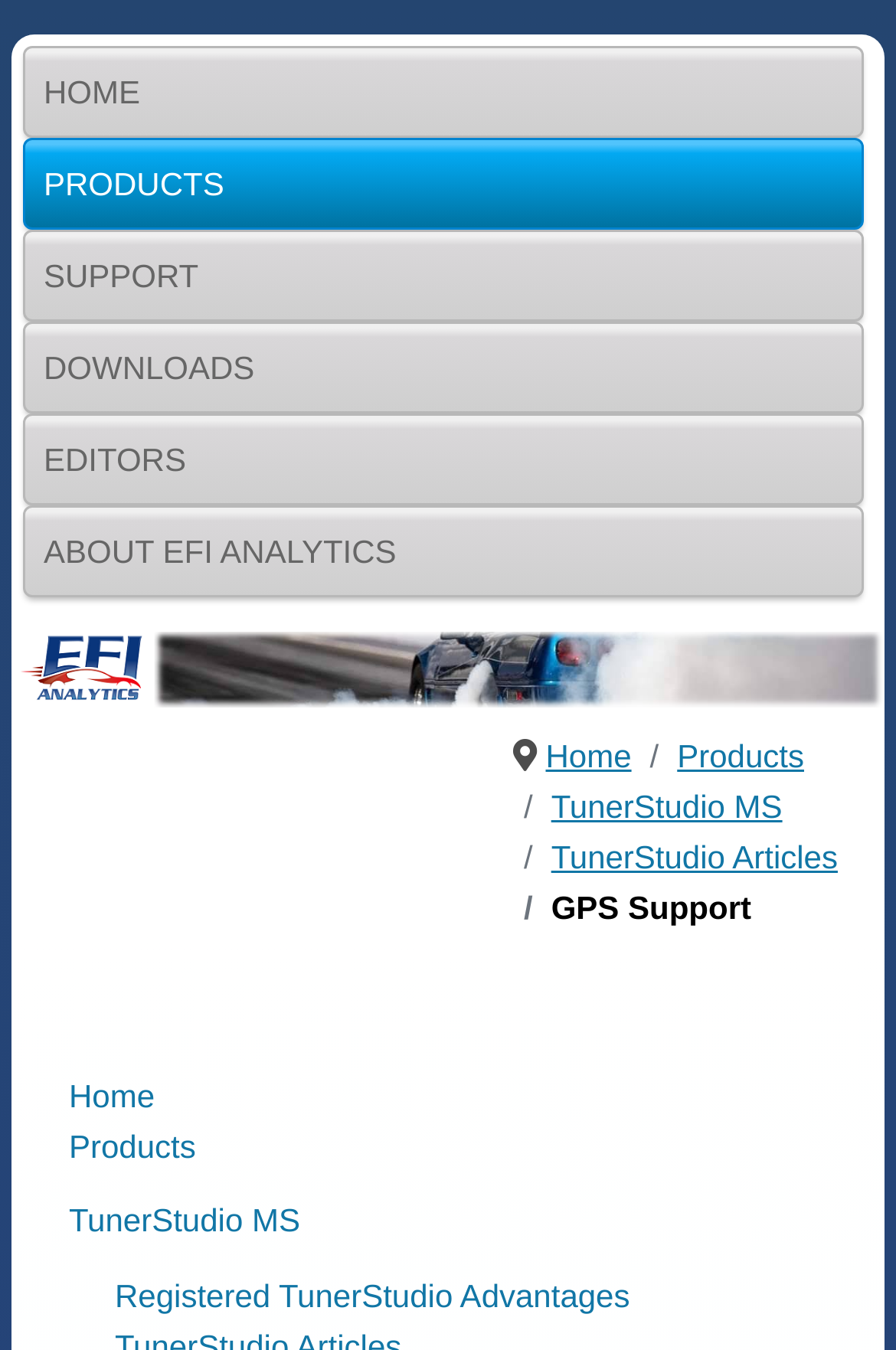Determine the bounding box coordinates of the clickable area required to perform the following instruction: "view products". The coordinates should be represented as four float numbers between 0 and 1: [left, top, right, bottom].

[0.026, 0.102, 0.964, 0.17]